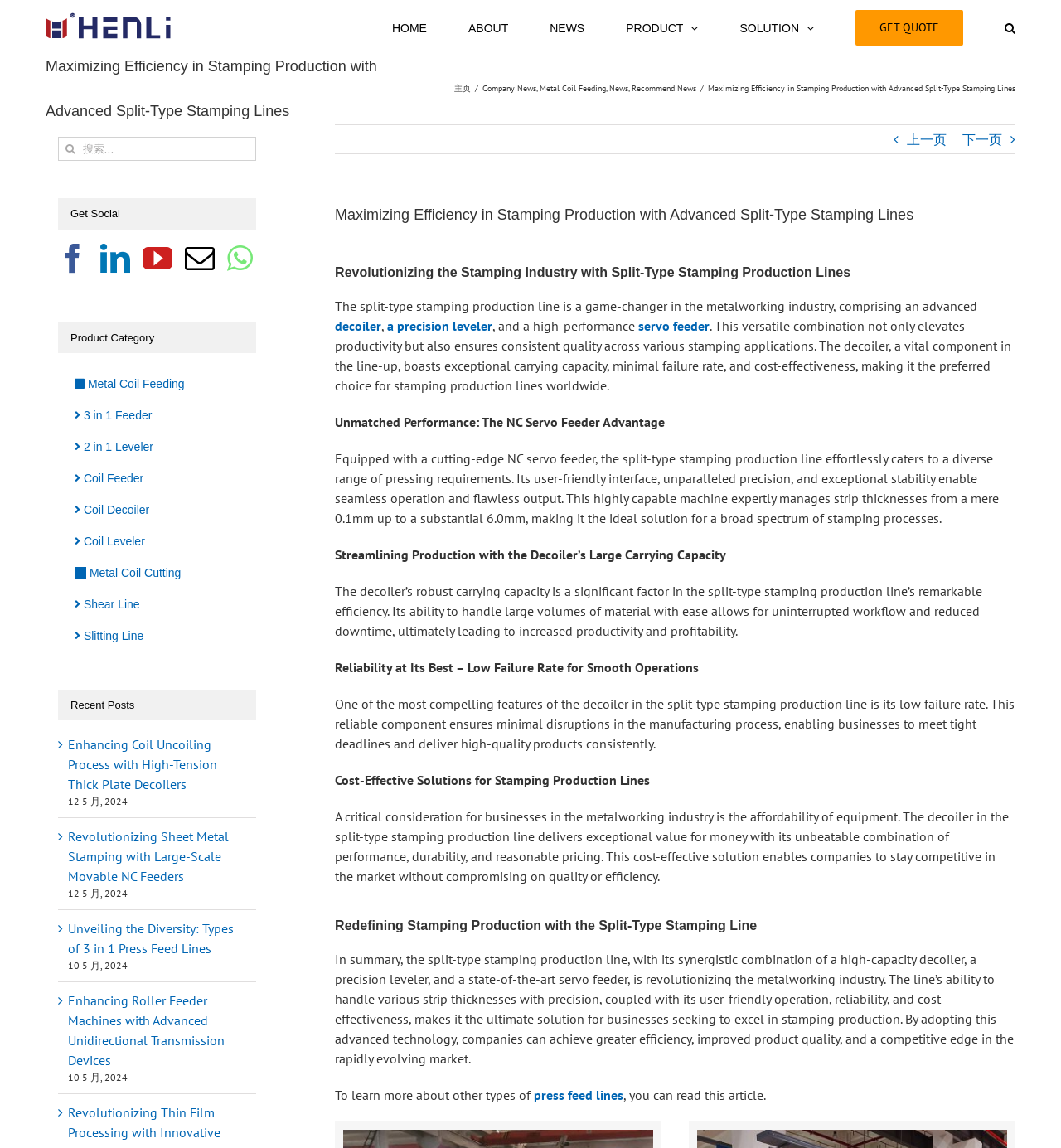What is the advantage of the NC servo feeder?
Based on the image, answer the question with as much detail as possible.

The webpage states that the NC servo feeder in the split-type stamping production line is equipped with a user-friendly interface and unparalleled precision, enabling seamless operation and flawless output.